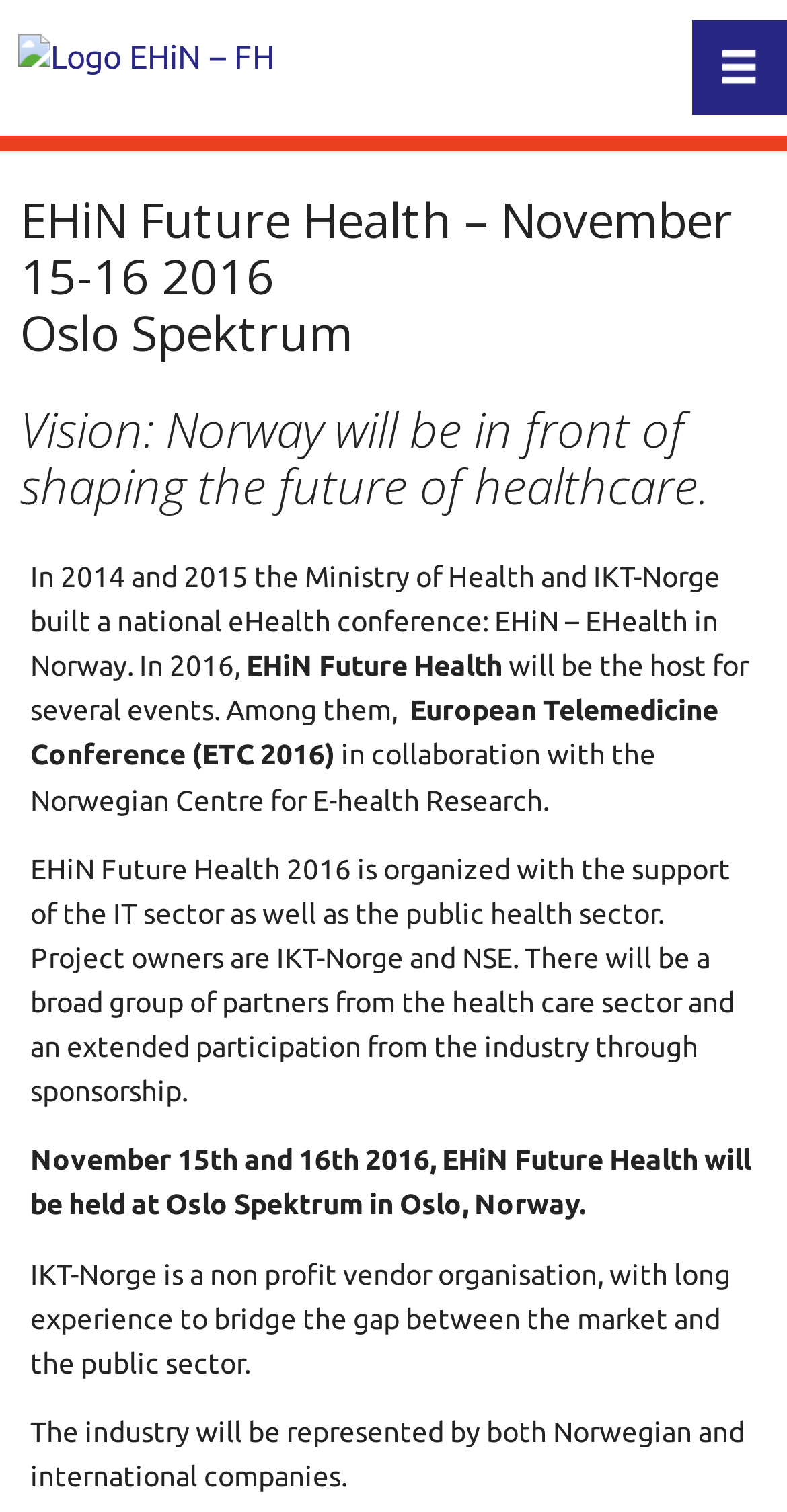What is the location of the conference?
Based on the image content, provide your answer in one word or a short phrase.

Oslo Spektrum, Oslo, Norway